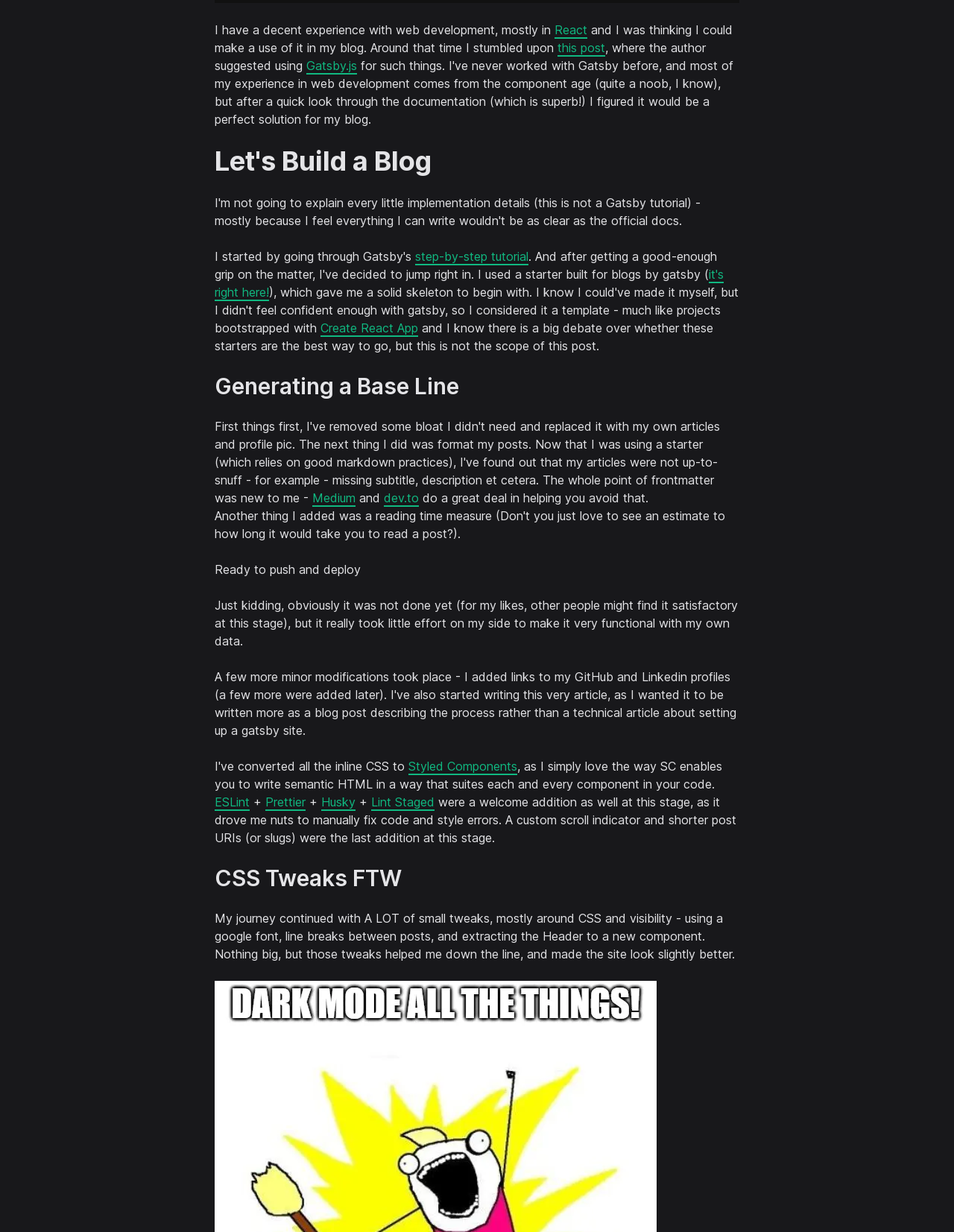Please find the bounding box coordinates of the section that needs to be clicked to achieve this instruction: "Read the step-by-step tutorial".

[0.435, 0.202, 0.554, 0.214]